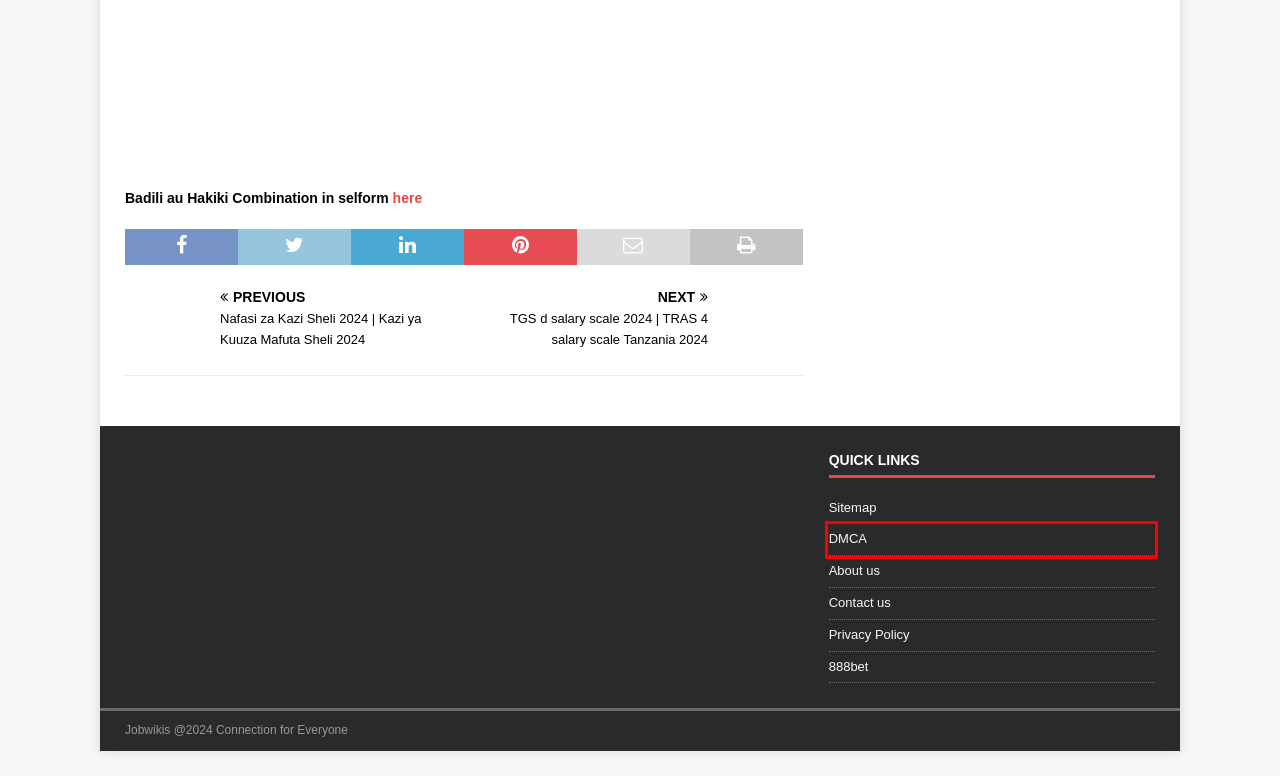Given a webpage screenshot with a red bounding box around a particular element, identify the best description of the new webpage that will appear after clicking on the element inside the red bounding box. Here are the candidates:
A. Sitemap | Jobwikis
B. Privacy Policy | Jobwikis
C. Necta | Jobwikis
D. DMCA | Jobwikis
E. 888bet.tz | 888bet ya Tanzania
F. Contact us | Jobwikis
G. Nafasi za Kazi Sheli 2024 | Kazi ya Kuuza Mafuta Sheli 2024
H. TGS d salary scale 2024 | TRAS 4 salary scale Tanzania 2024

D